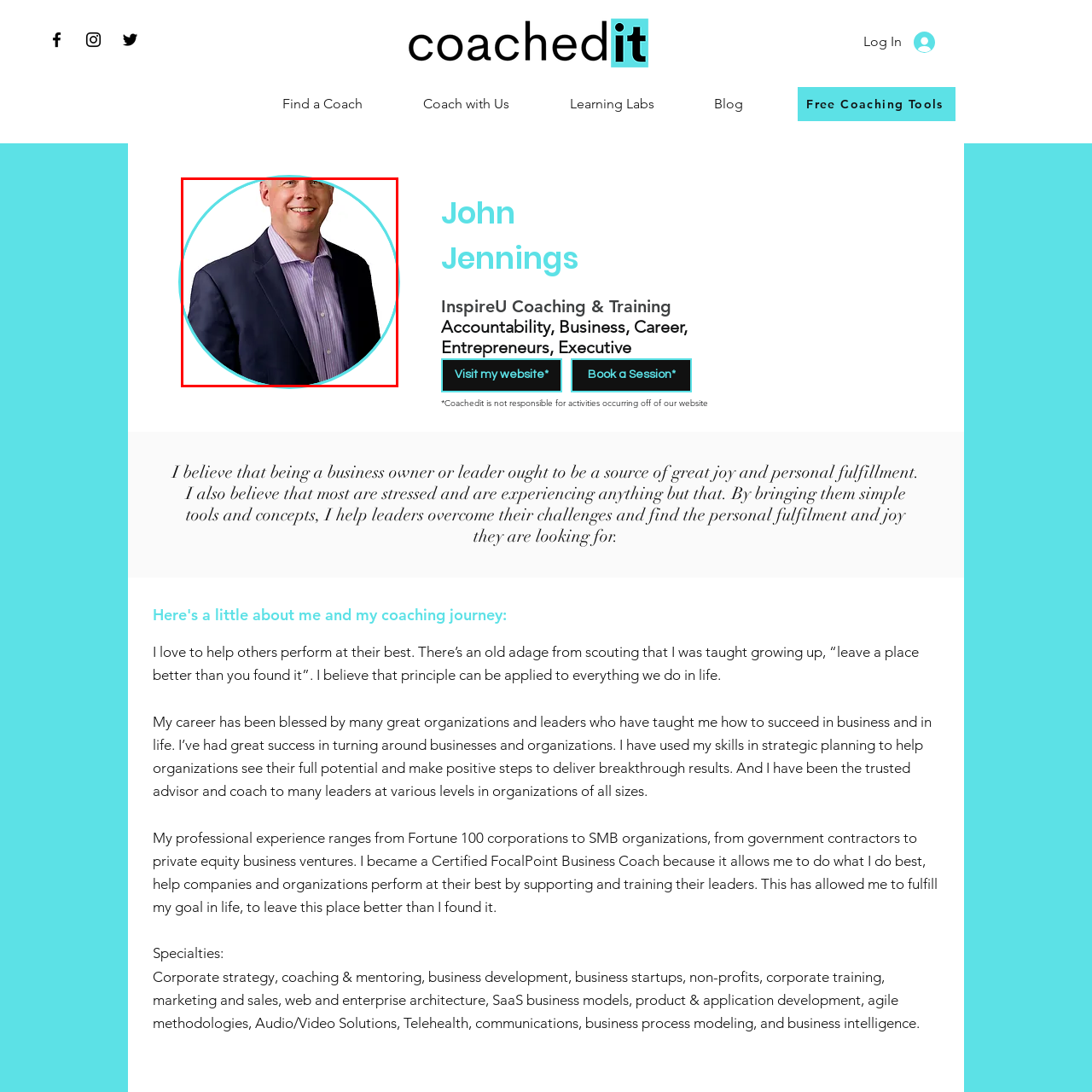Consider the image within the red frame and reply with a brief answer: What is the shape of the image framing?

Round